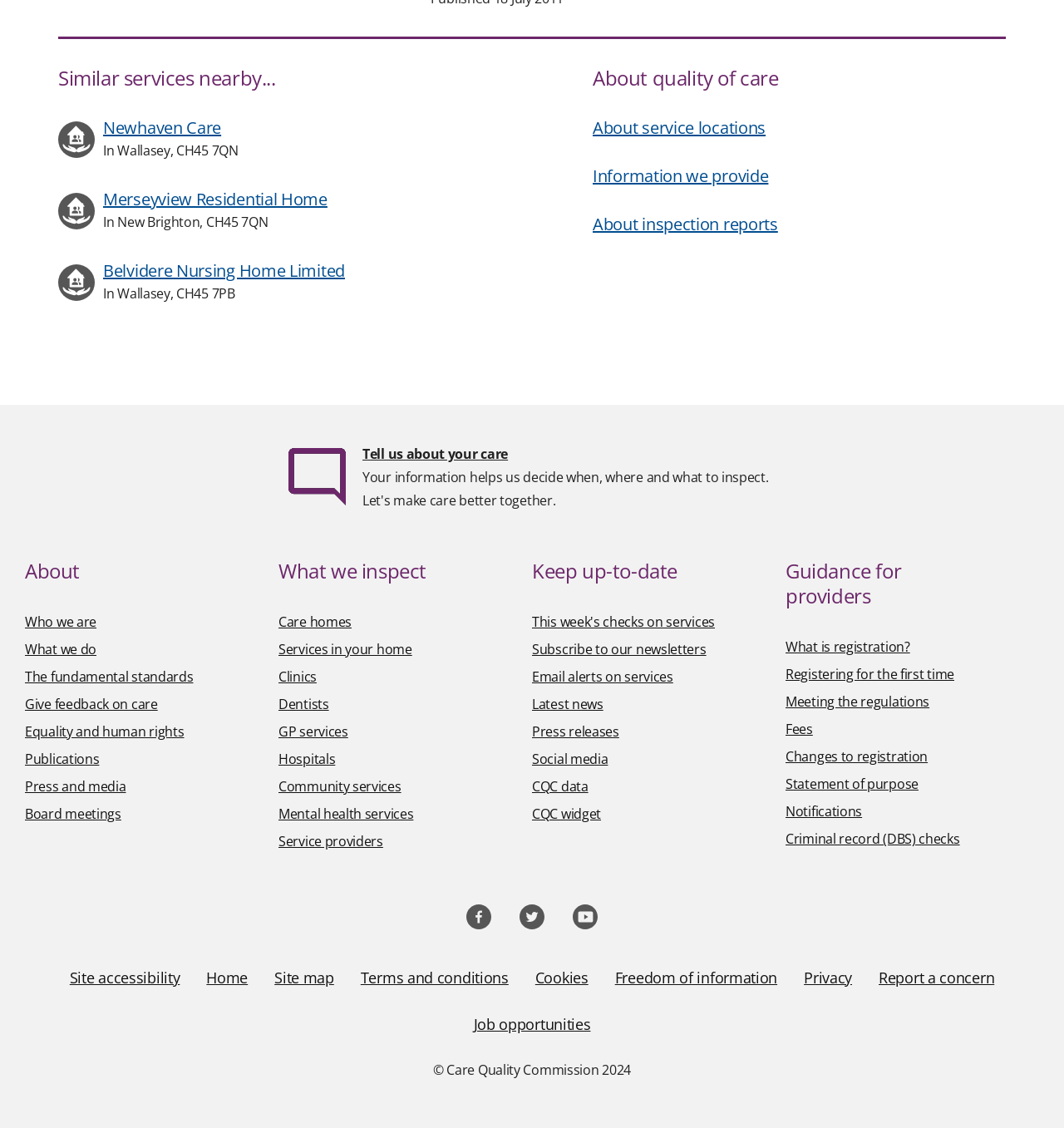Identify and provide the bounding box coordinates of the UI element described: "Changes to registration". The coordinates should be formatted as [left, top, right, bottom], with each number being a float between 0 and 1.

[0.738, 0.662, 0.872, 0.679]